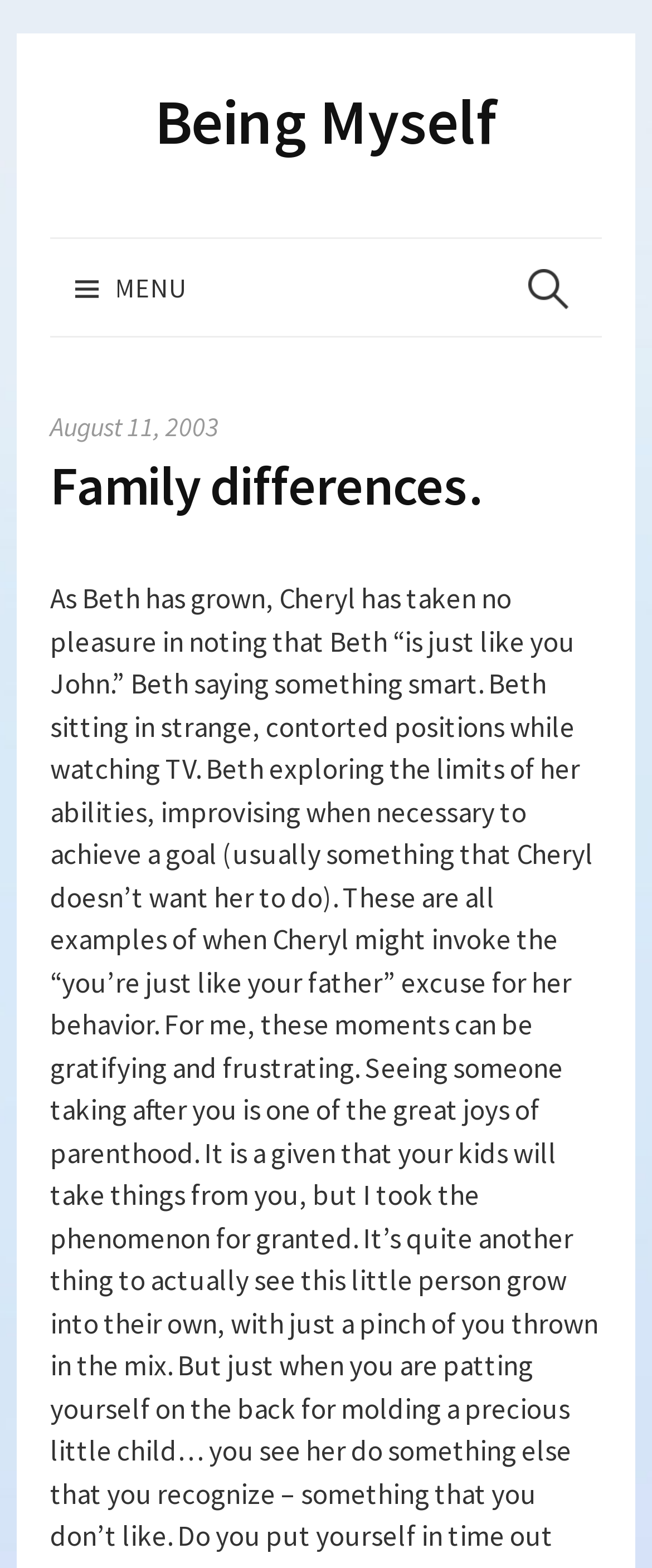Offer a meticulous description of the webpage's structure and content.

The webpage appears to be a blog post or article titled "Family differences. – Being Myself". At the top-left corner, there is a link to "Skip to content". Below it, a large heading "Being Myself" spans across the page, with a link to the same title situated below it. 

To the right of the "Being Myself" heading, a "MENU" text is displayed. Further to the right, a search bar is located, accompanied by a "Search for:" label. The search bar itself is positioned below the label.

Below the "Being Myself" heading, a section is divided into two parts. On the left, a link to a date "August 11, 2003" is displayed, and on the right, a heading "Family differences." is situated. The content of the webpage seems to be related to a personal blog or journal, as hinted by the meta description, which mentions Beth and Cheryl's interactions.